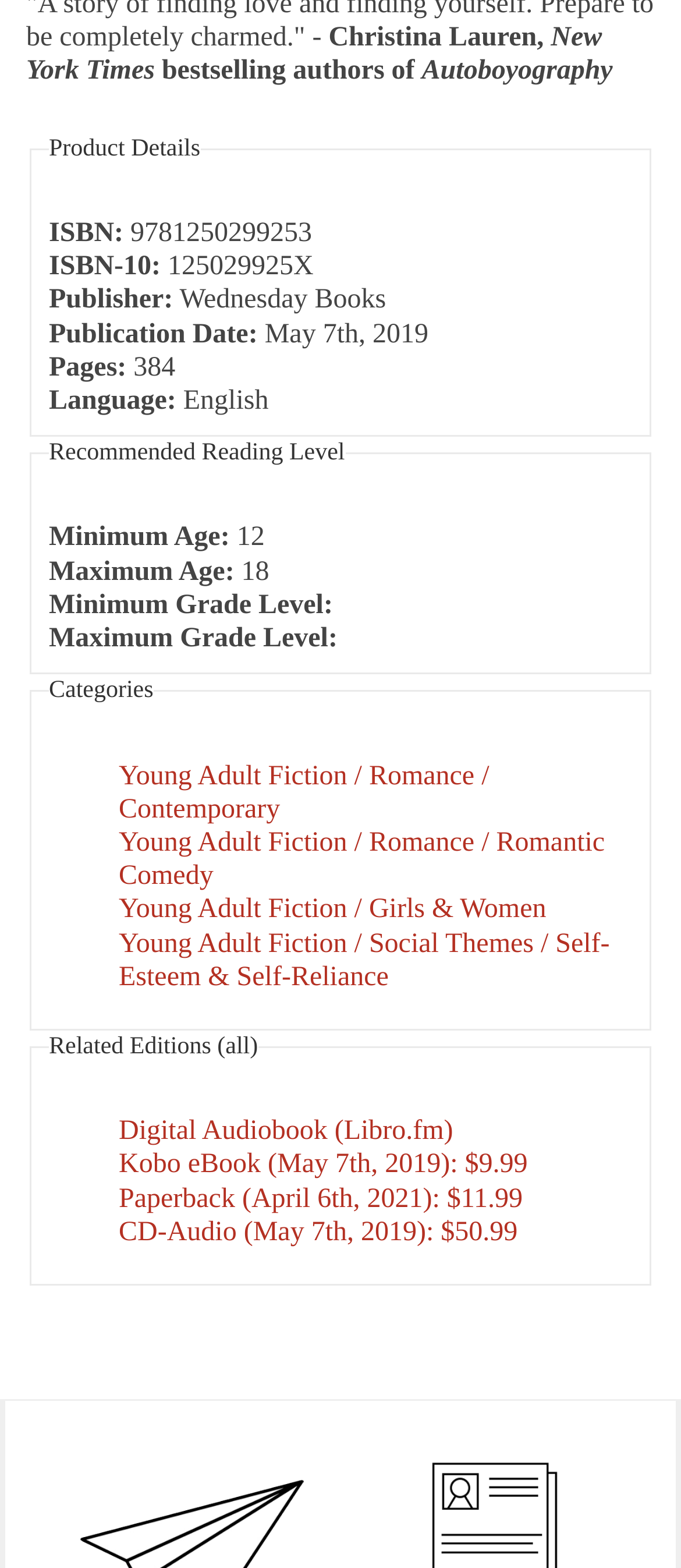Who are the authors of Autoboyography?
Your answer should be a single word or phrase derived from the screenshot.

Christina Lauren